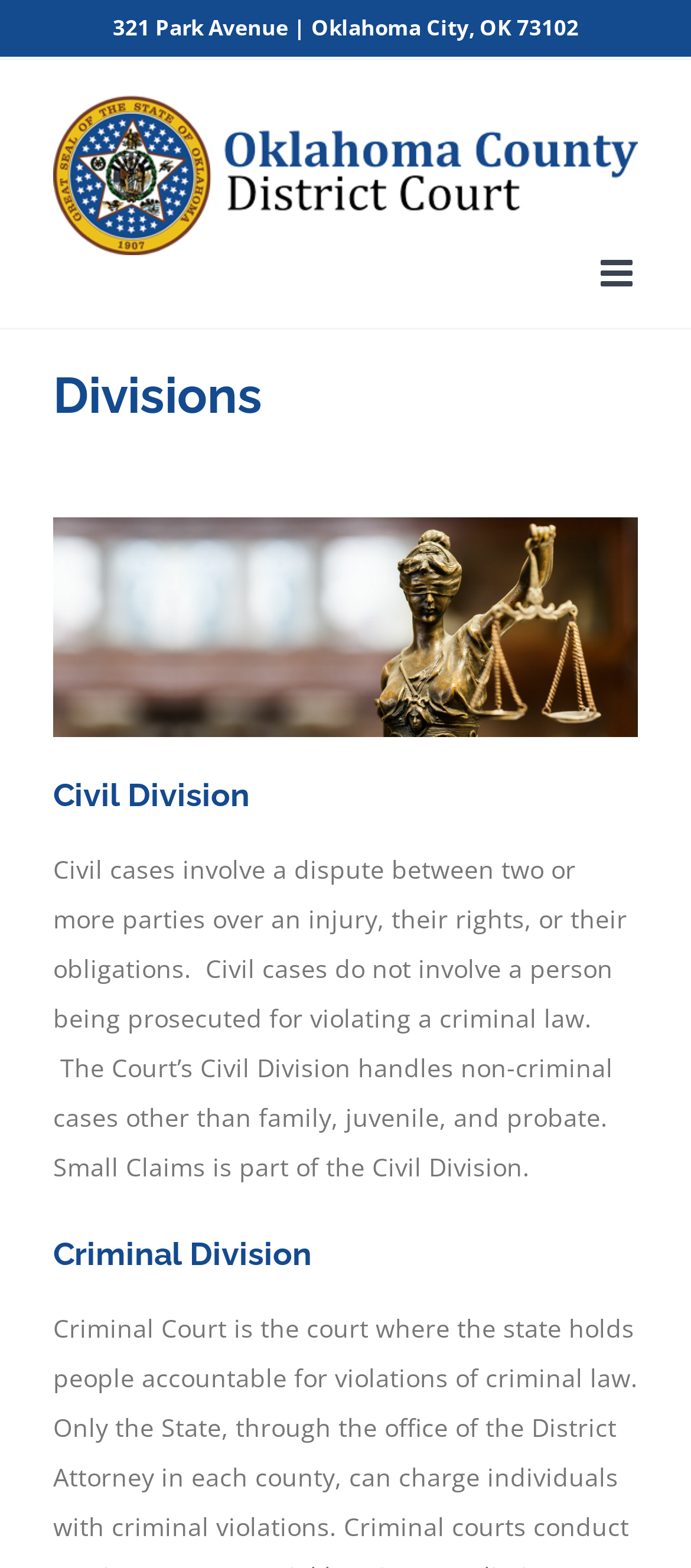What type of cases does the Civil Division handle?
Using the image as a reference, answer the question in detail.

I found this information by reading the static text element that describes the Civil Division, which states that it handles 'non-criminal cases other than family, juvenile, and probate'.